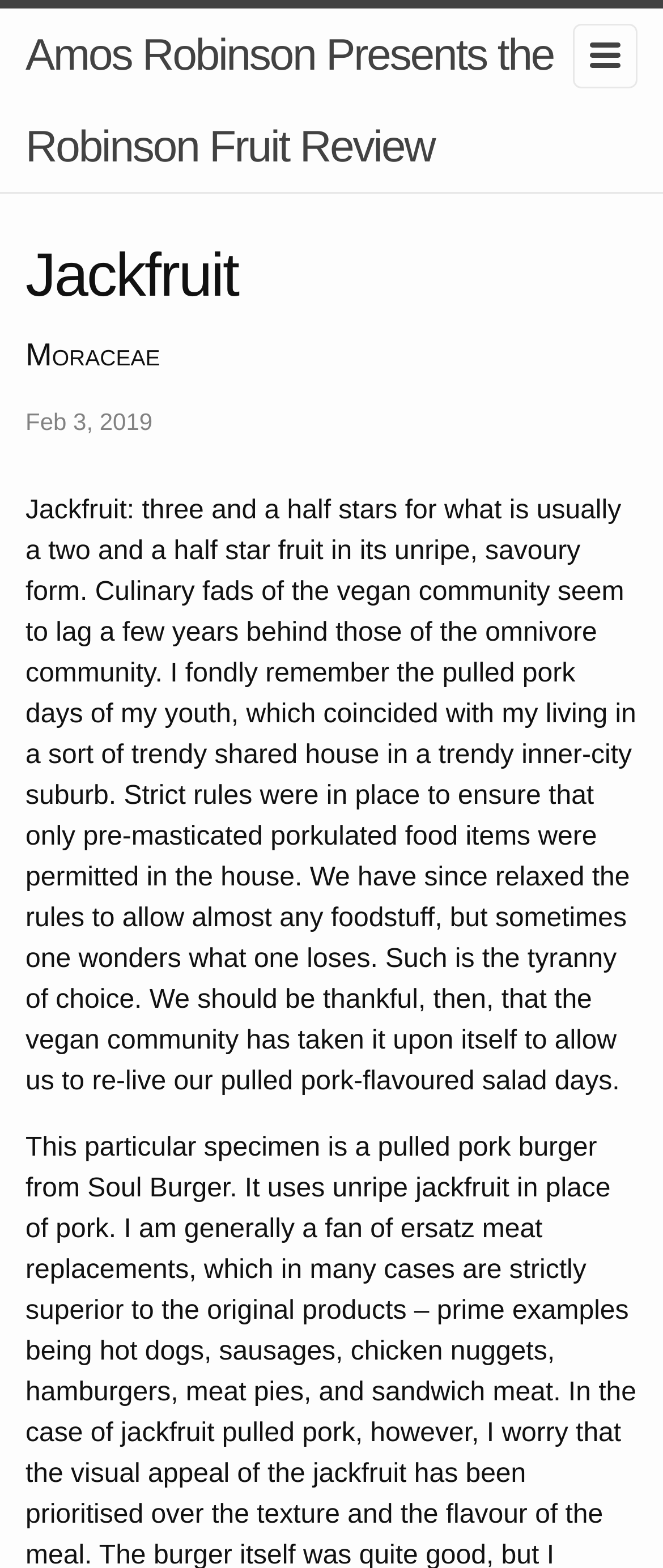What is the family of the jackfruit?
Refer to the screenshot and deliver a thorough answer to the question presented.

The family of the jackfruit is mentioned in the heading as 'Moraceae' which is a subheading under the main heading 'Jackfruit'.